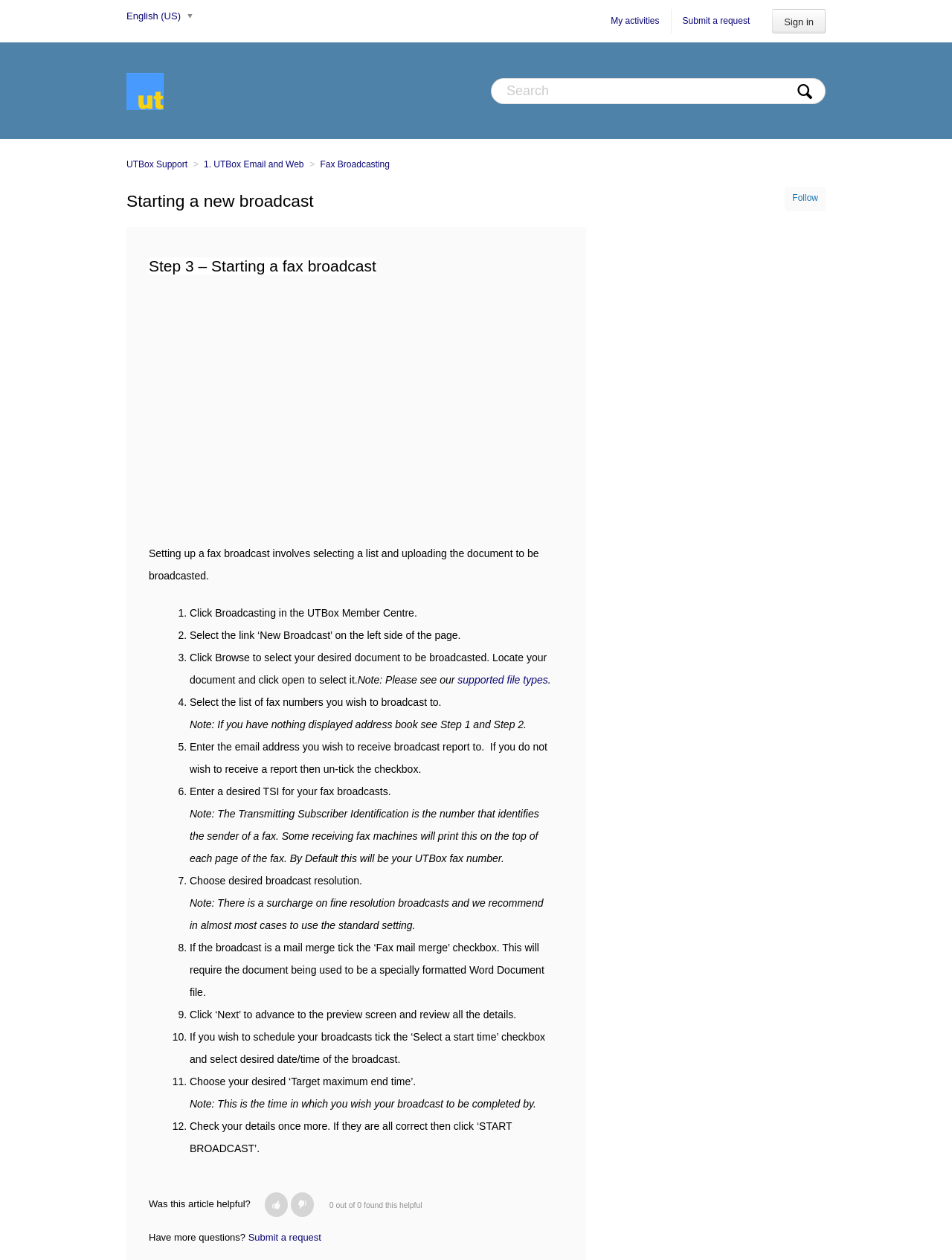Create a detailed summary of all the visual and textual information on the webpage.

The webpage is a support article from UTBox Support, focused on "Starting a new broadcast". At the top, there is a navigation bar with several links, including "Sign in", "Submit a request", "My activities", and a language selection dropdown. On the right side of the navigation bar, there is a search box. Below the navigation bar, there is a logo and a list of links, including "UTBox Support", "1. UTBox Email and Web", and "Fax Broadcasting".

The main content of the page is divided into sections. The first section has a heading "Starting a new broadcast" and a subheading "Step 3 – Starting a fax broadcast". Below the heading, there is a paragraph of text explaining the process of setting up a fax broadcast. The text is followed by a list of 12 steps, each with a number and a brief description. The steps provide detailed instructions on how to set up a fax broadcast, including selecting a list, uploading a document, and choosing broadcast options.

At the bottom of the page, there is a footer section with a question "Was this article helpful?" and two links to vote yes or no. There is also a link to submit a request and a text "Have more questions?".